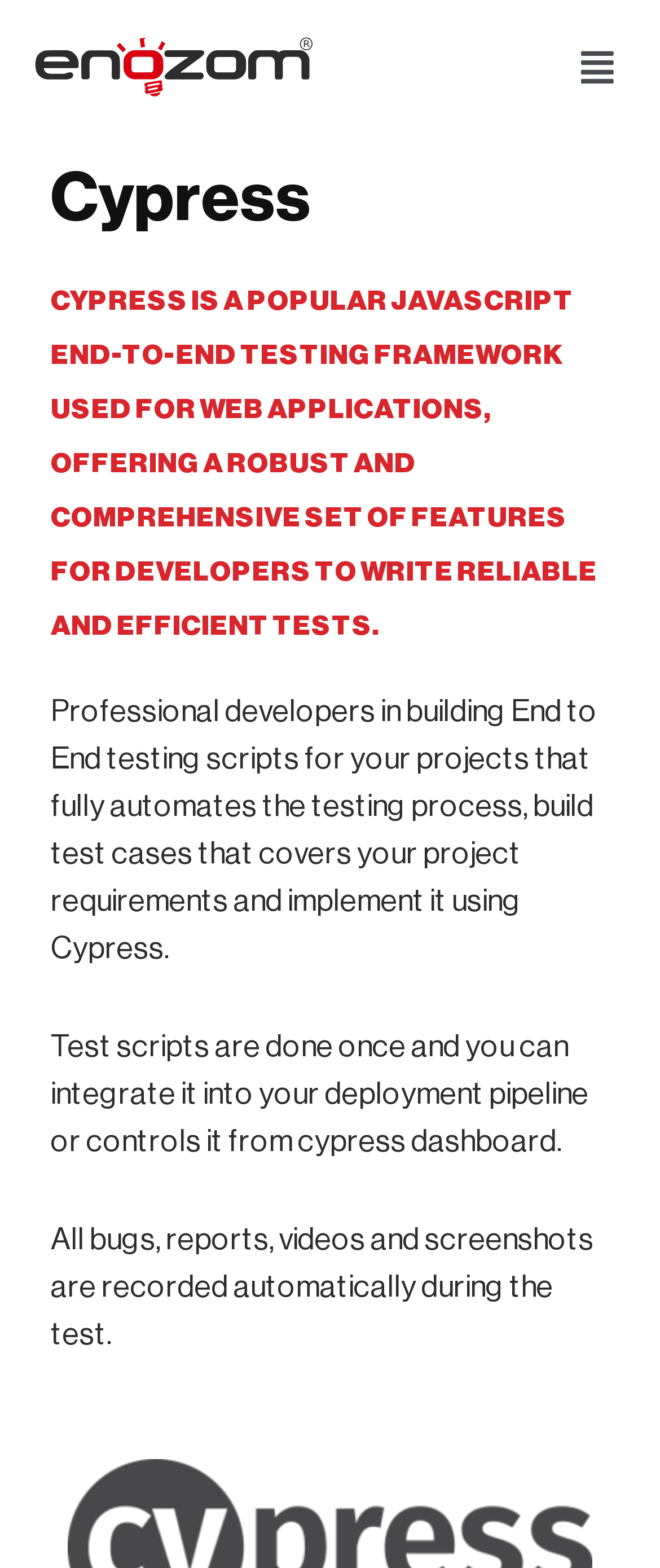Extract the bounding box of the UI element described as: "Menu".

[0.861, 0.023, 0.949, 0.065]